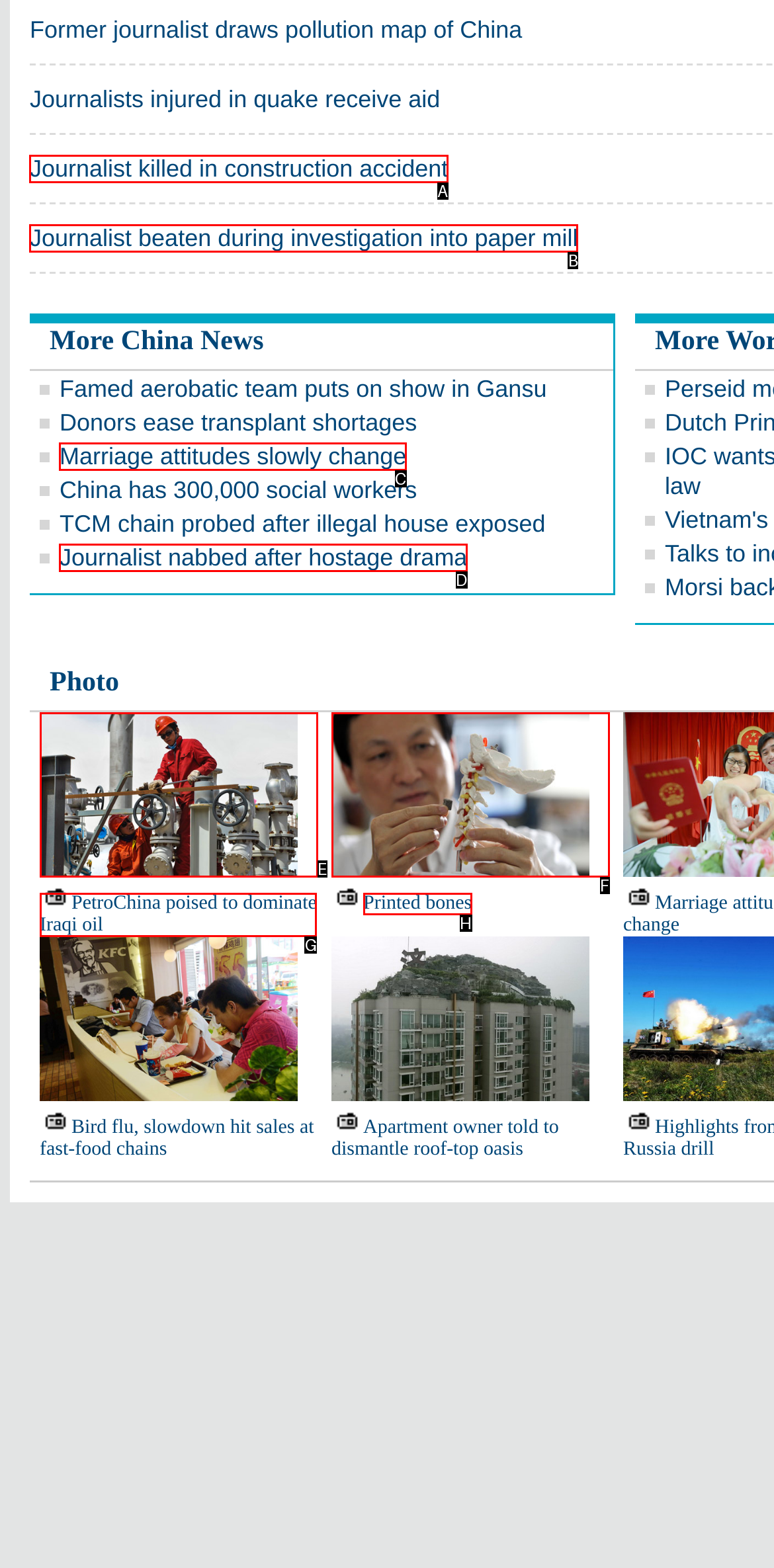Given the description: Marriage attitudes slowly change, identify the corresponding option. Answer with the letter of the appropriate option directly.

C